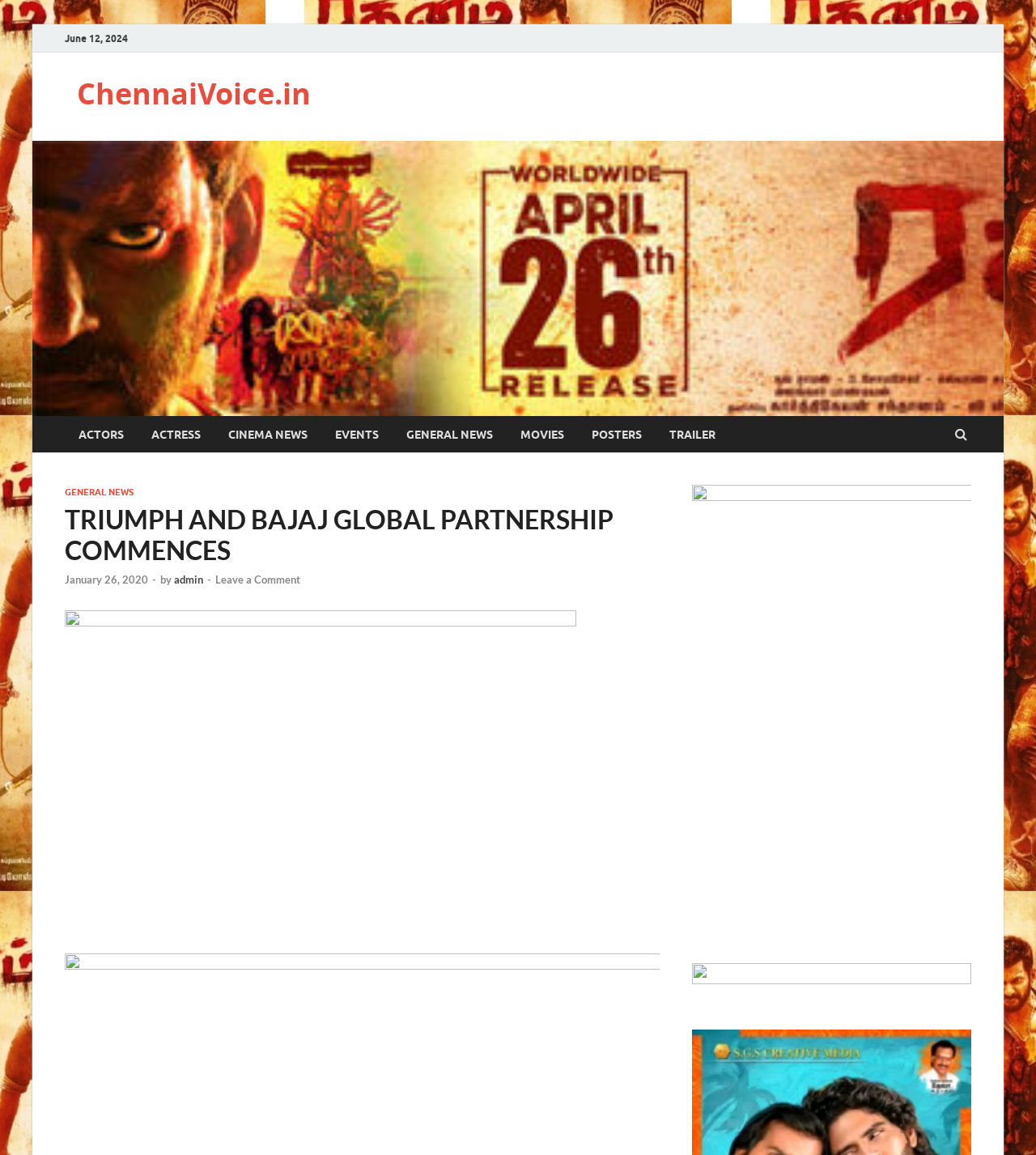Write a detailed summary of the webpage.

The webpage appears to be a news article page, specifically from ChennaiVoice.in. At the top, there is a date "June 12, 2024" and a link to the website's homepage. Below that, there is a navigation menu with links to various categories such as "ACTORS", "ACTRESS", "CINEMA NEWS", "EVENTS", "GENERAL NEWS", "MOVIES", "POSTERS", and "TRAILER".

The main content of the page is a news article with the title "TRIUMPH AND BAJAJ GLOBAL PARTNERSHIP COMMENCES" in a large font. The article has a publication date of "January 26, 2020" and is attributed to an author named "admin". There is also a link to leave a comment at the bottom of the article.

To the right of the article, there are two figures or images, one above the other. These images are not described, but they appear to be related to the article's content.

Overall, the webpage has a simple layout with a clear hierarchy of elements, making it easy to navigate and read.